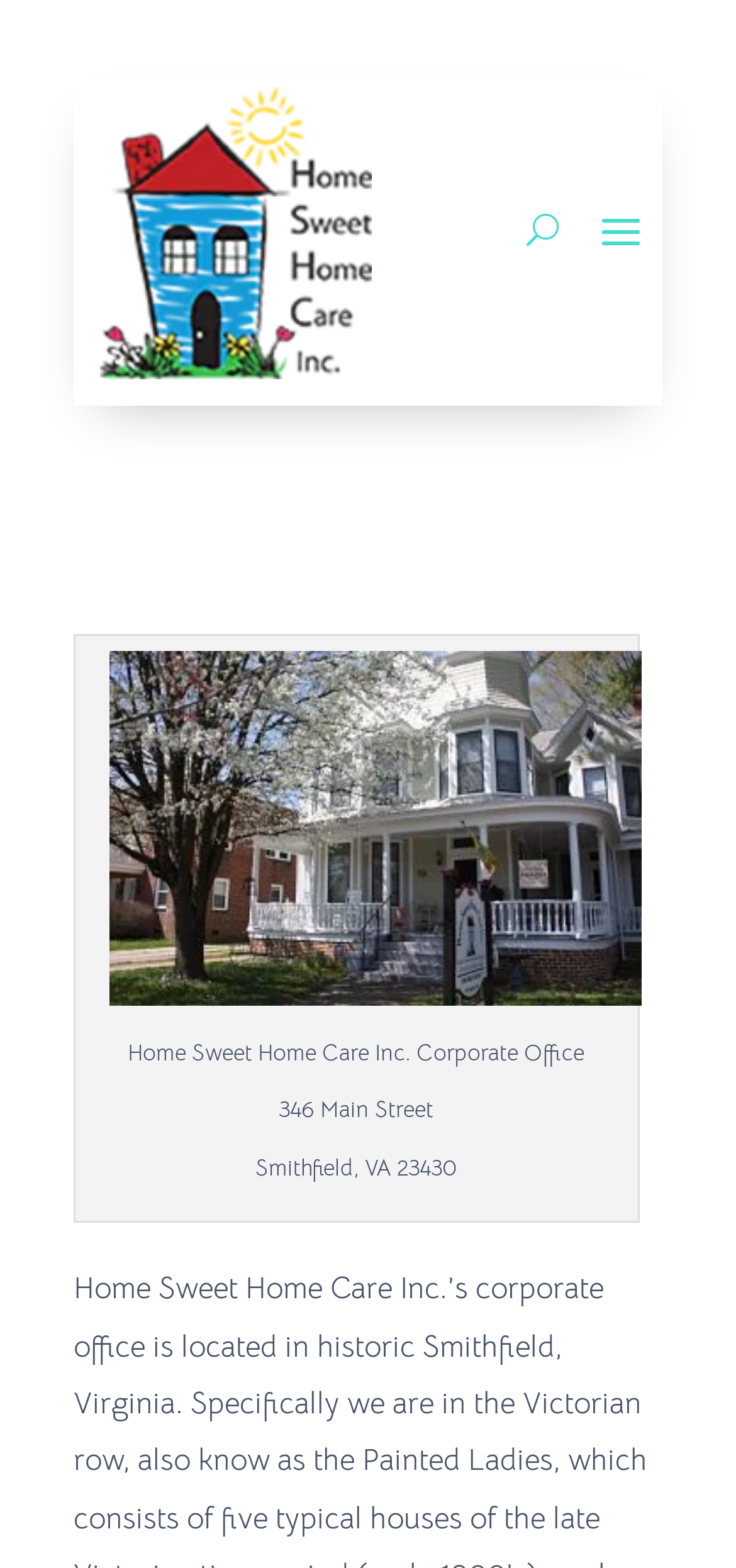What is the address of Home Sweet Home Care Inc. Corporate Office?
Please answer the question as detailed as possible based on the image.

I found the address by looking at the static text elements under the link 'home sweet home corporate office'. The address is composed of two parts: '346 Main Street' and 'Smithfield, VA 23430', which are located on the same line and adjacent to each other.